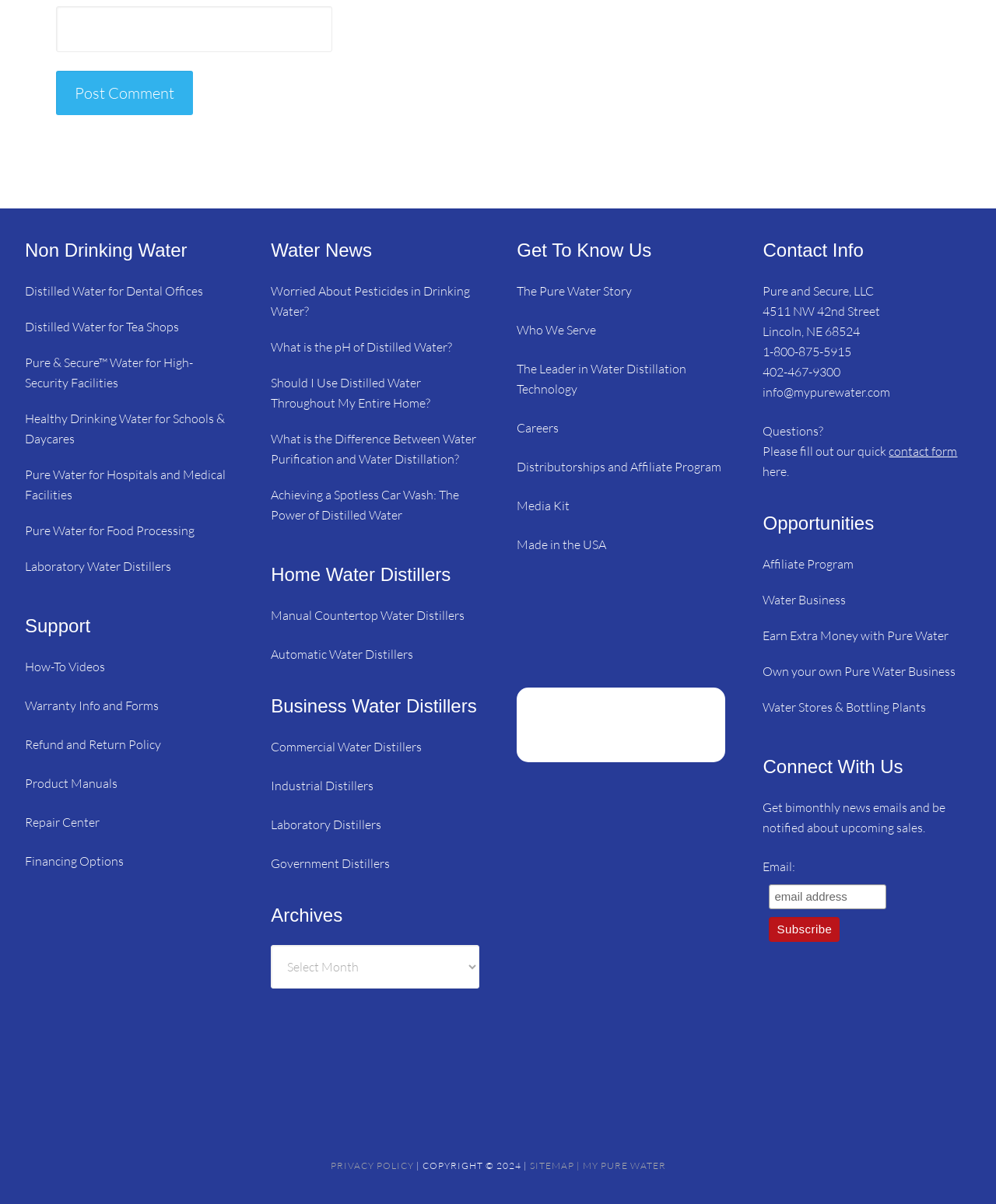Please locate the bounding box coordinates of the region I need to click to follow this instruction: "Post a comment".

[0.056, 0.059, 0.194, 0.096]